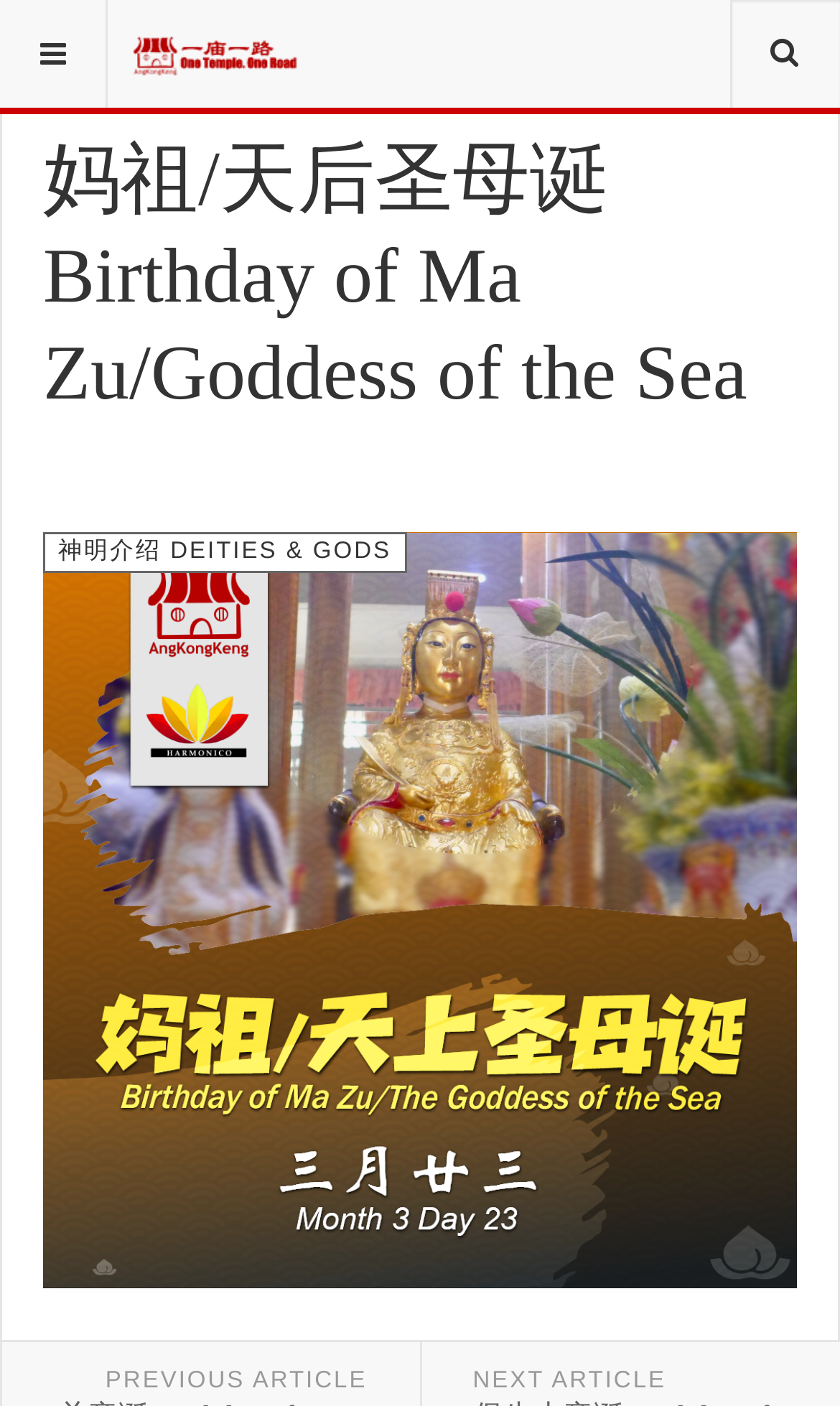Using a single word or phrase, answer the following question: 
How many links are there in the top navigation bar?

3